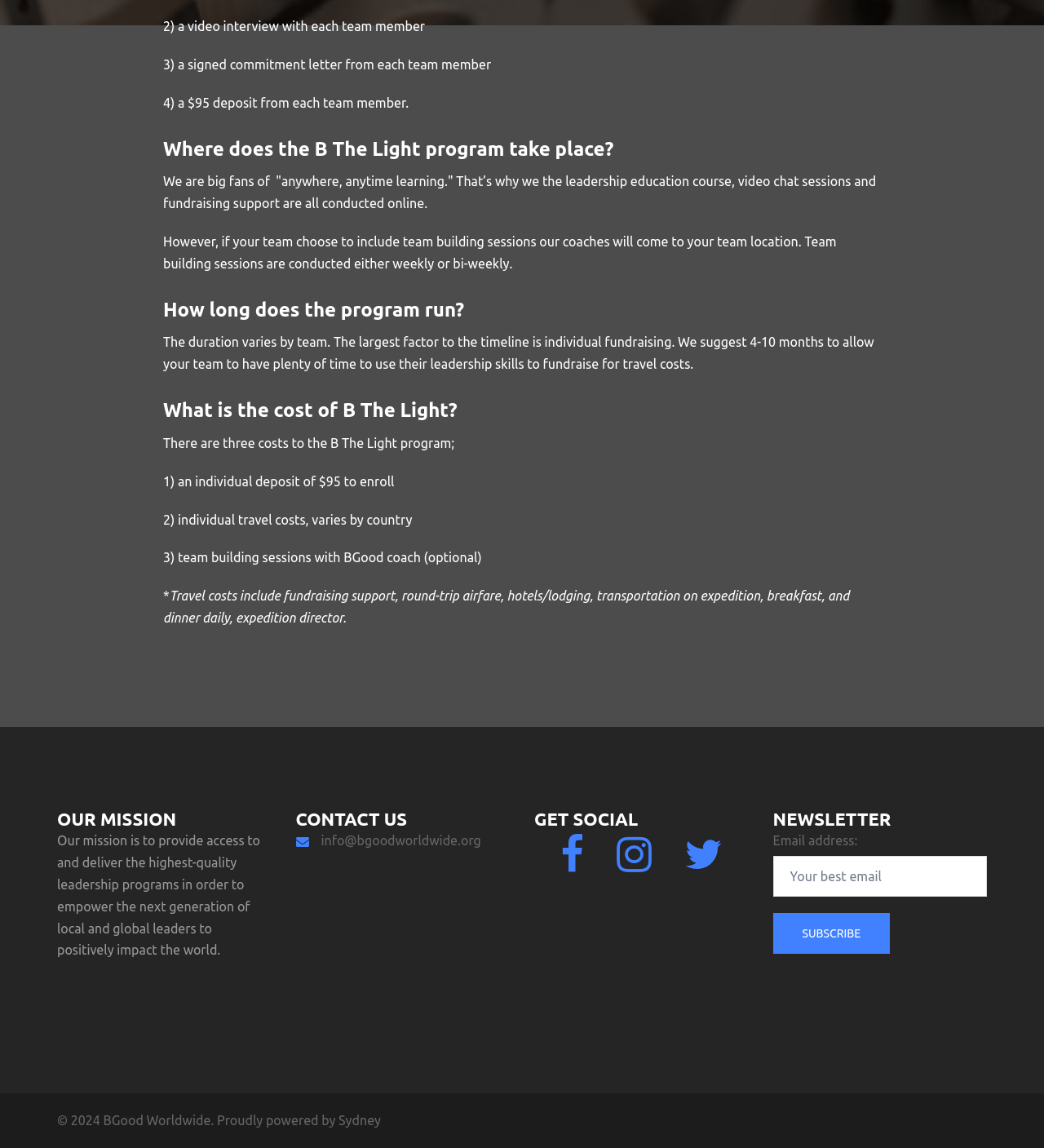Identify the bounding box coordinates of the region that should be clicked to execute the following instruction: "Read the mission statement".

[0.055, 0.726, 0.249, 0.834]